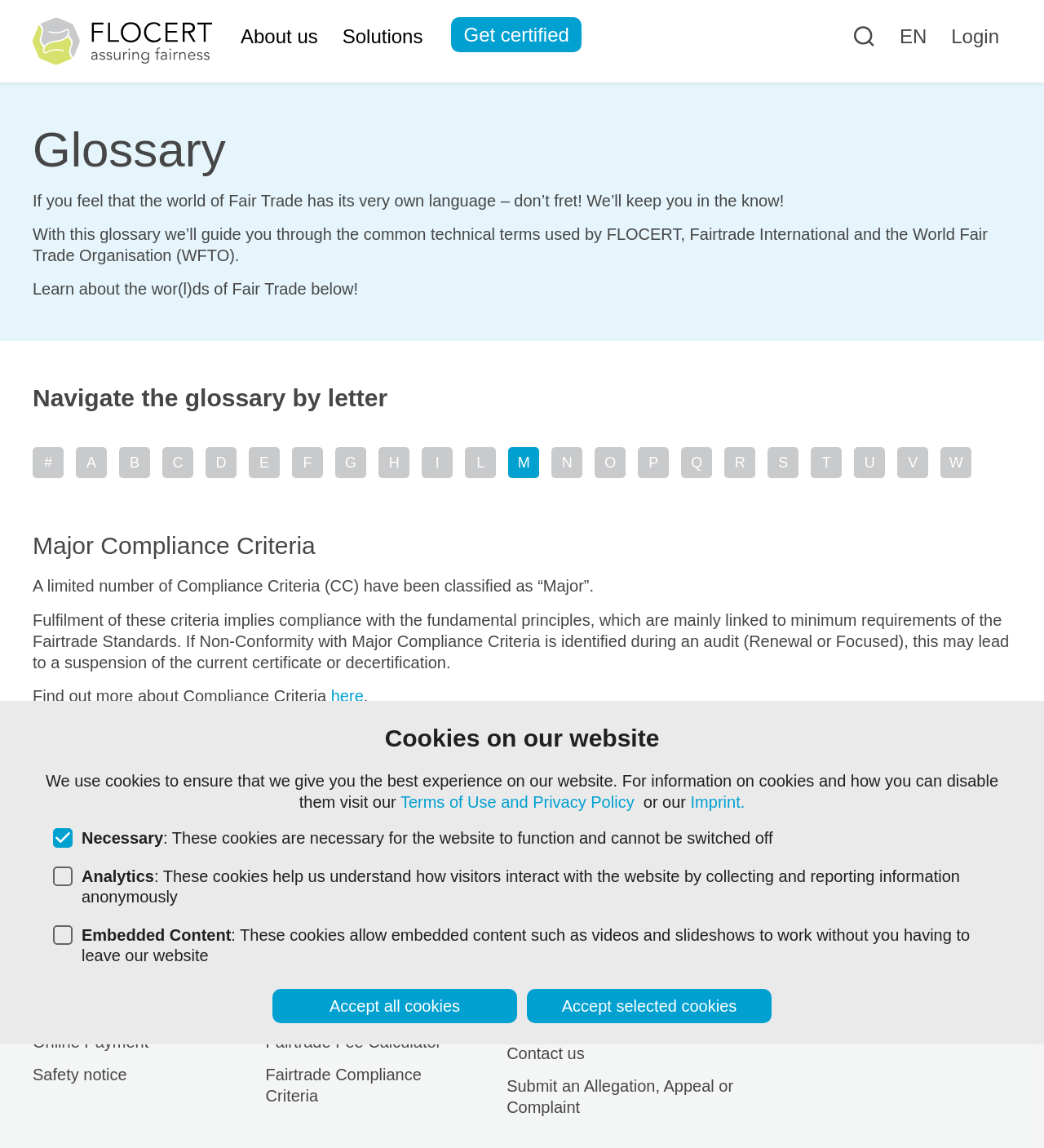Please identify the bounding box coordinates of the clickable region that I should interact with to perform the following instruction: "Click on the 'Get certified' link". The coordinates should be expressed as four float numbers between 0 and 1, i.e., [left, top, right, bottom].

[0.432, 0.015, 0.557, 0.045]